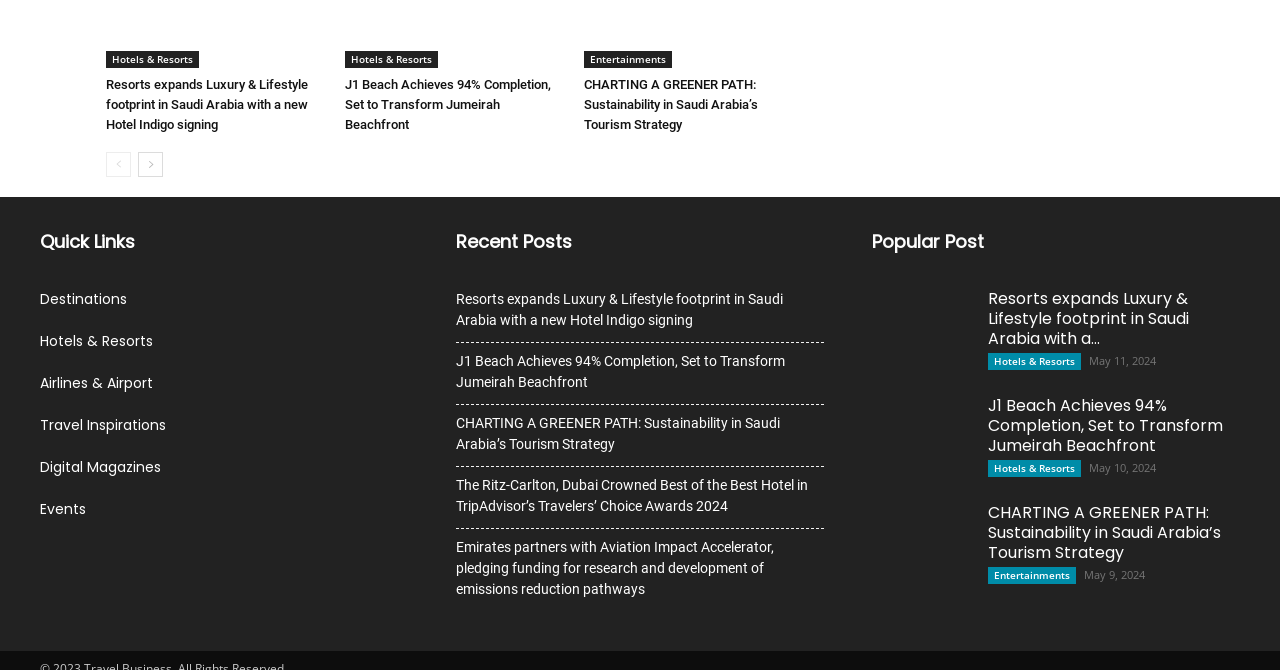Given the following UI element description: "Hotels & Resorts", find the bounding box coordinates in the webpage screenshot.

[0.27, 0.076, 0.342, 0.102]